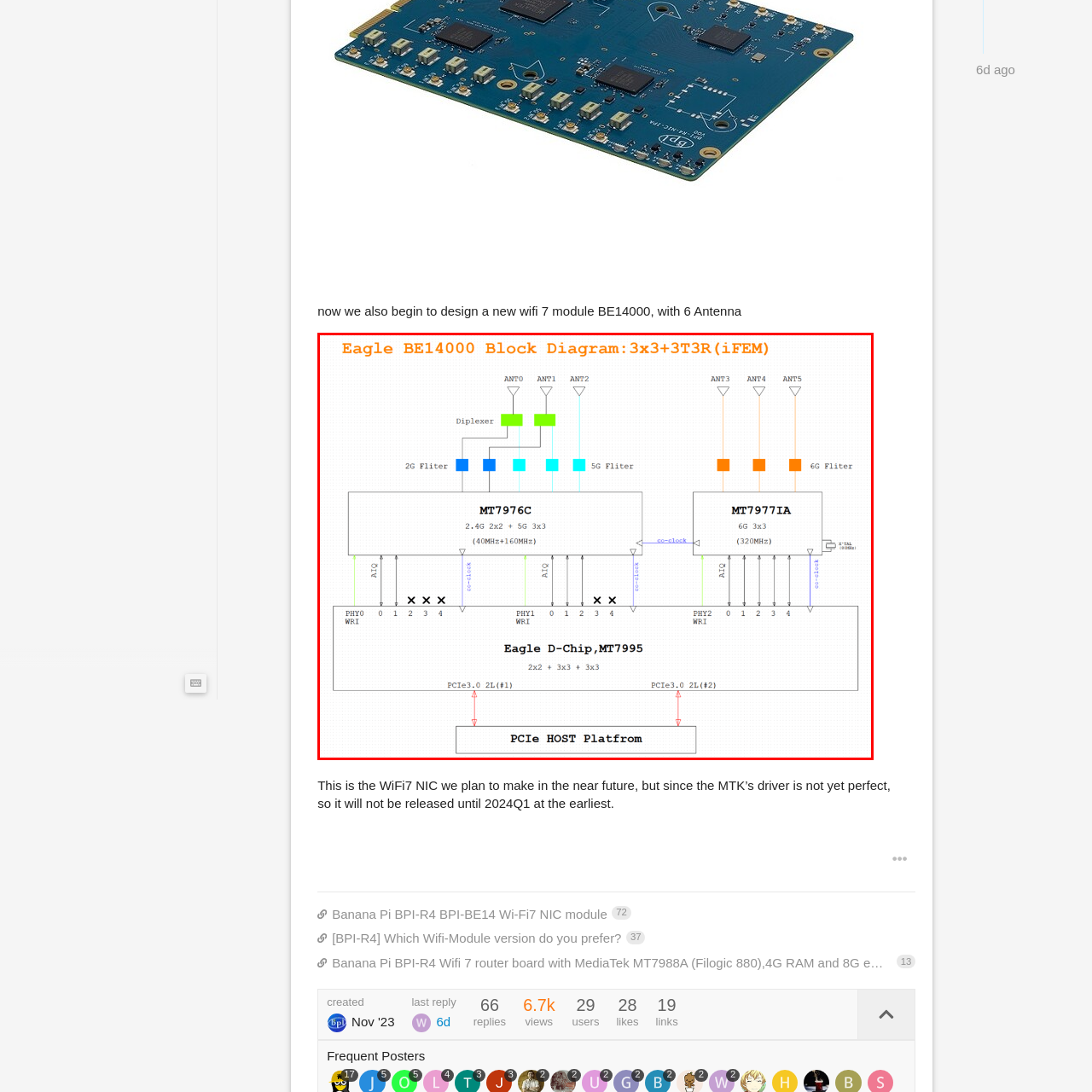What is the purpose of the Eagle D-Chip MT7995?
Examine the visual content inside the red box and reply with a single word or brief phrase that best answers the question.

Facilitates connectivity